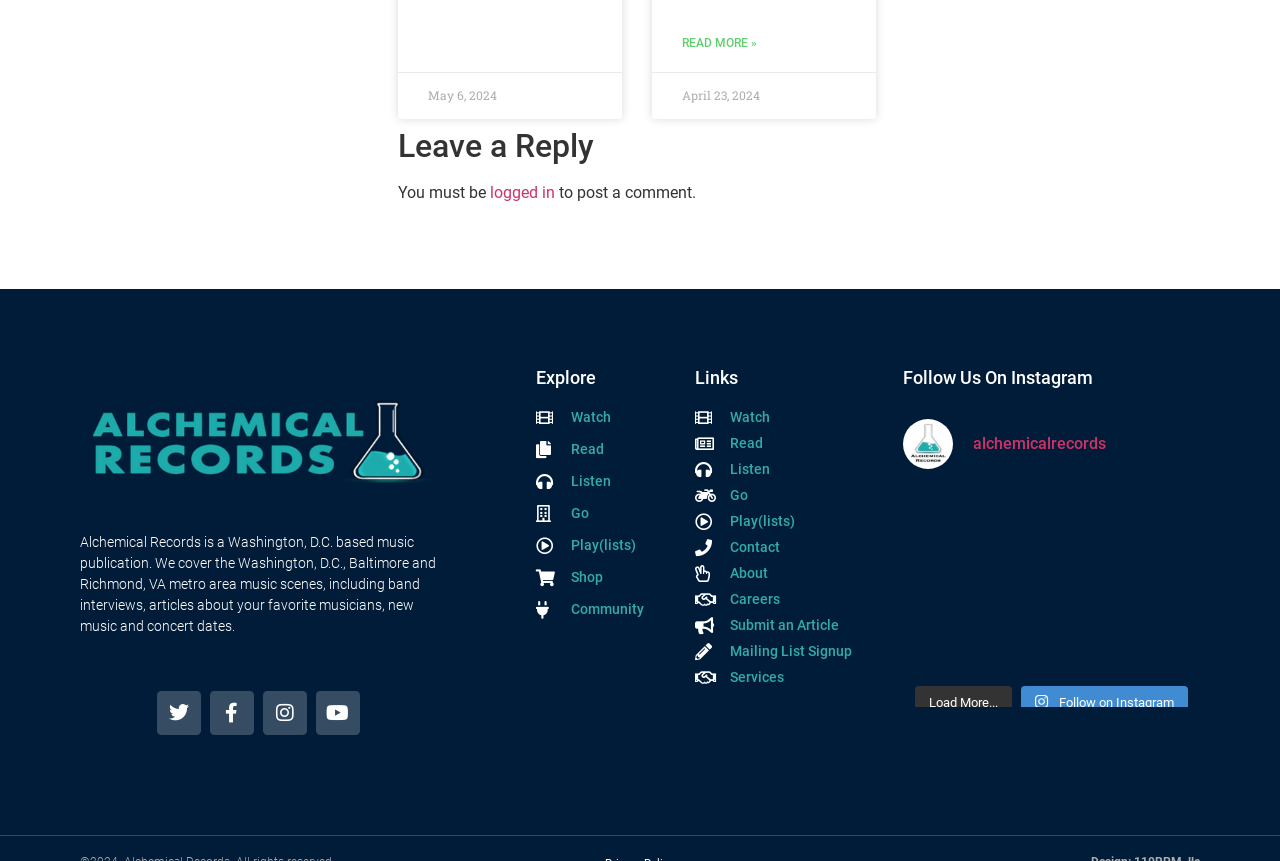Find the bounding box coordinates of the element I should click to carry out the following instruction: "Read more about D.C. Powerhouse Duo Shor and Sitney".

[0.533, 0.04, 0.591, 0.06]